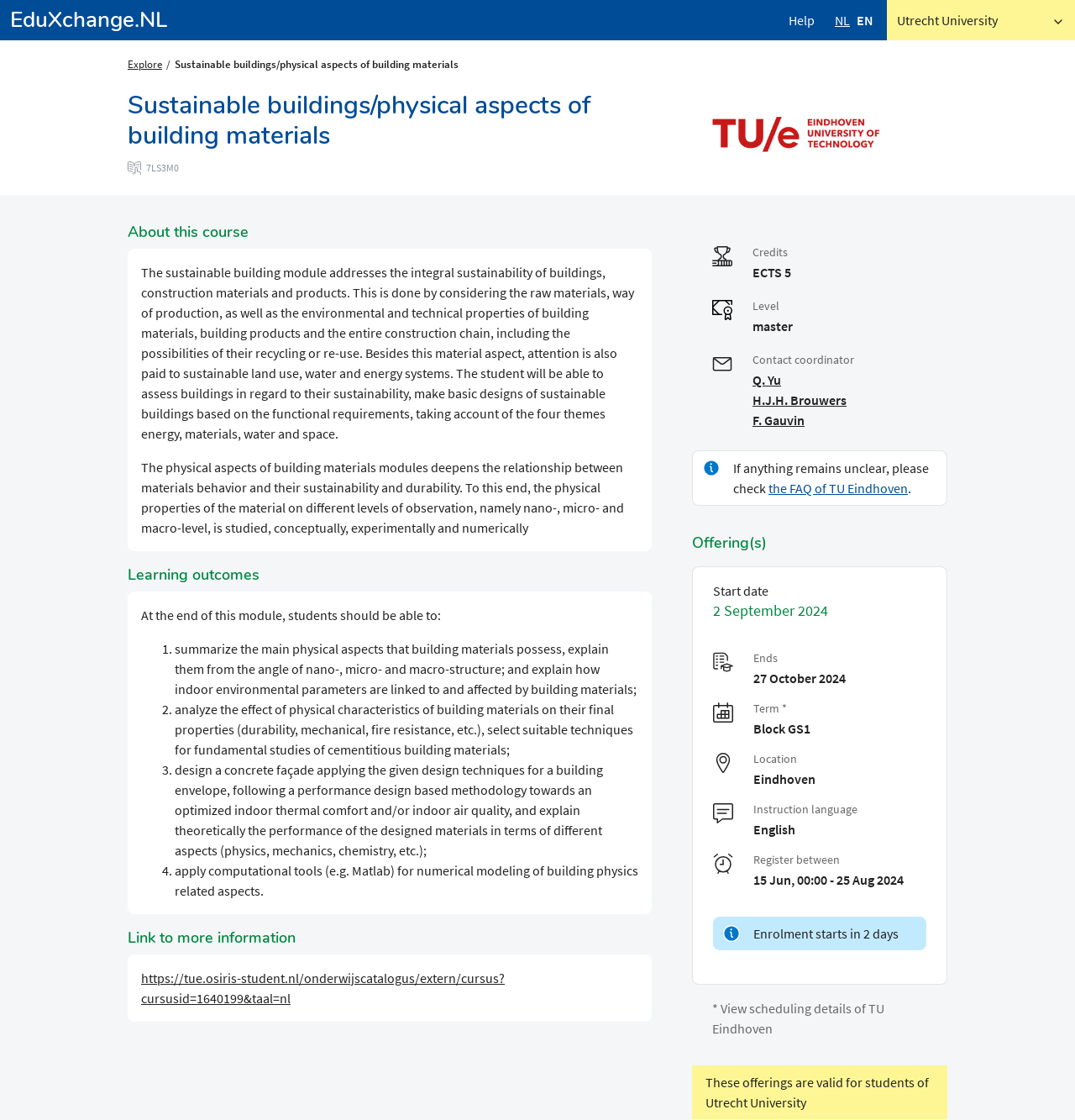Given the content of the image, can you provide a detailed answer to the question?
What is the duration of the course?

The answer can be found in the static text 'Start date' and its corresponding value '2 September 2024', and also in the static text 'Ends' and its corresponding value '27 October 2024' which together indicate the duration of the course.